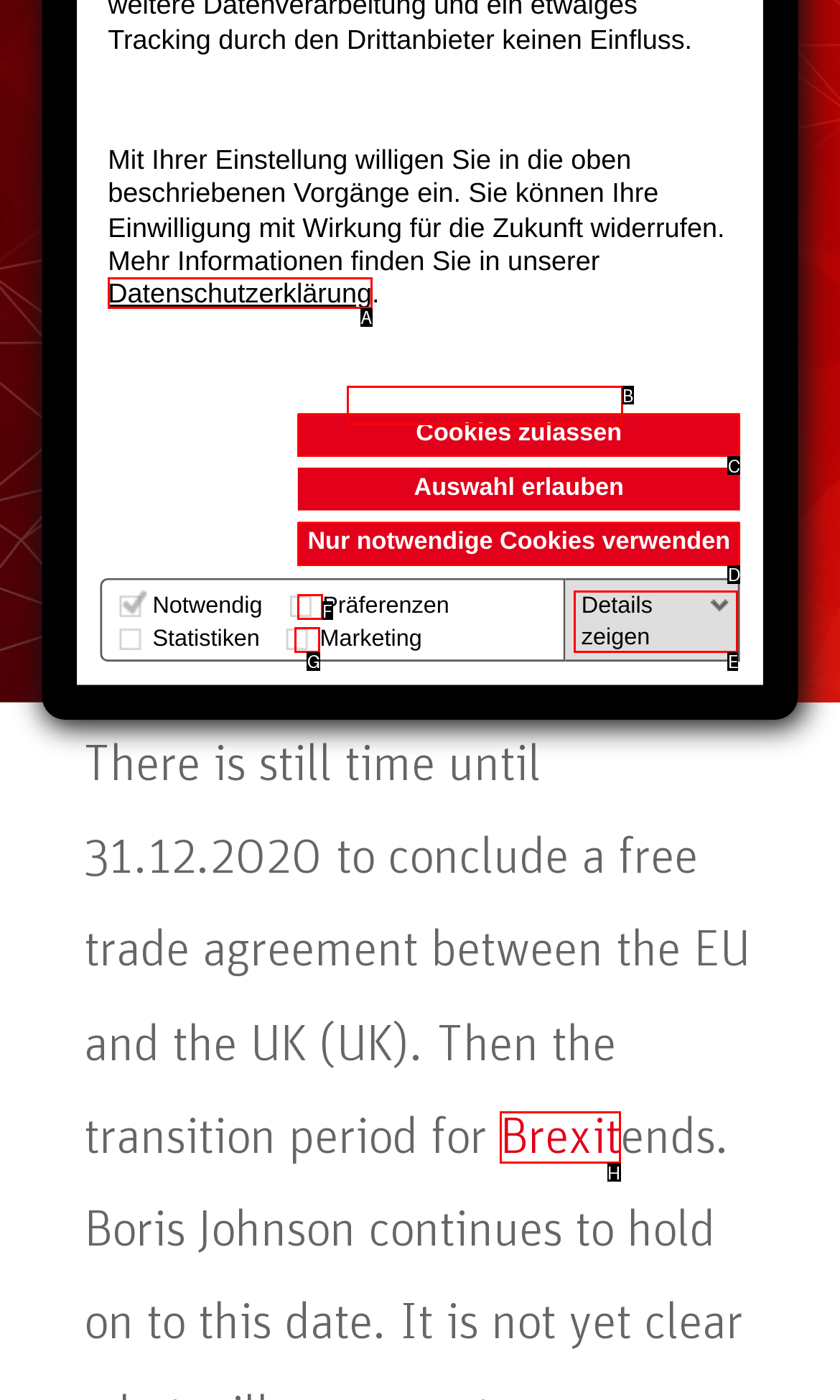Determine which option matches the element description: Nur notwendige Cookies verwenden
Answer using the letter of the correct option.

D